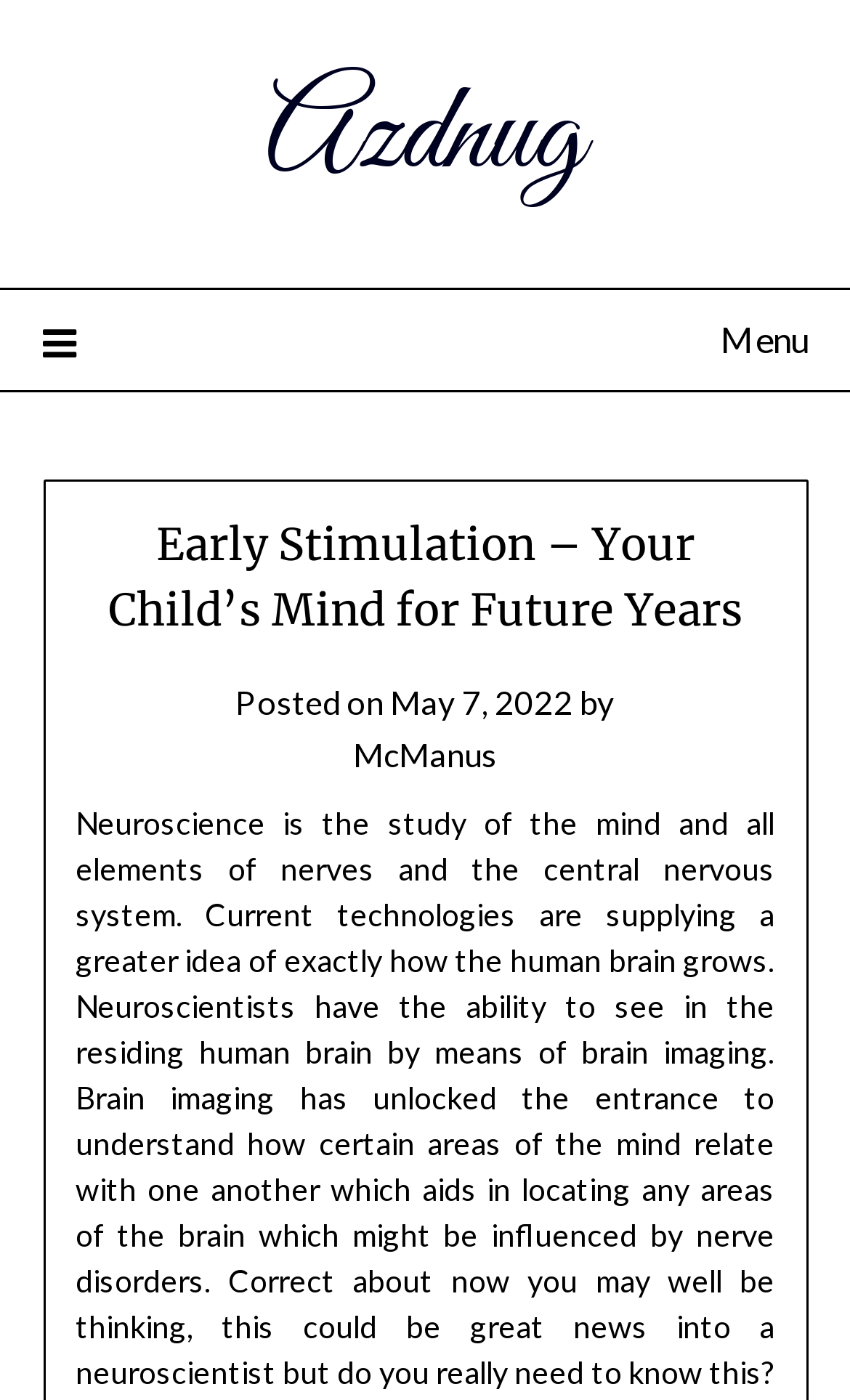Who is the author of the latest article?
Using the image provided, answer with just one word or phrase.

McManus